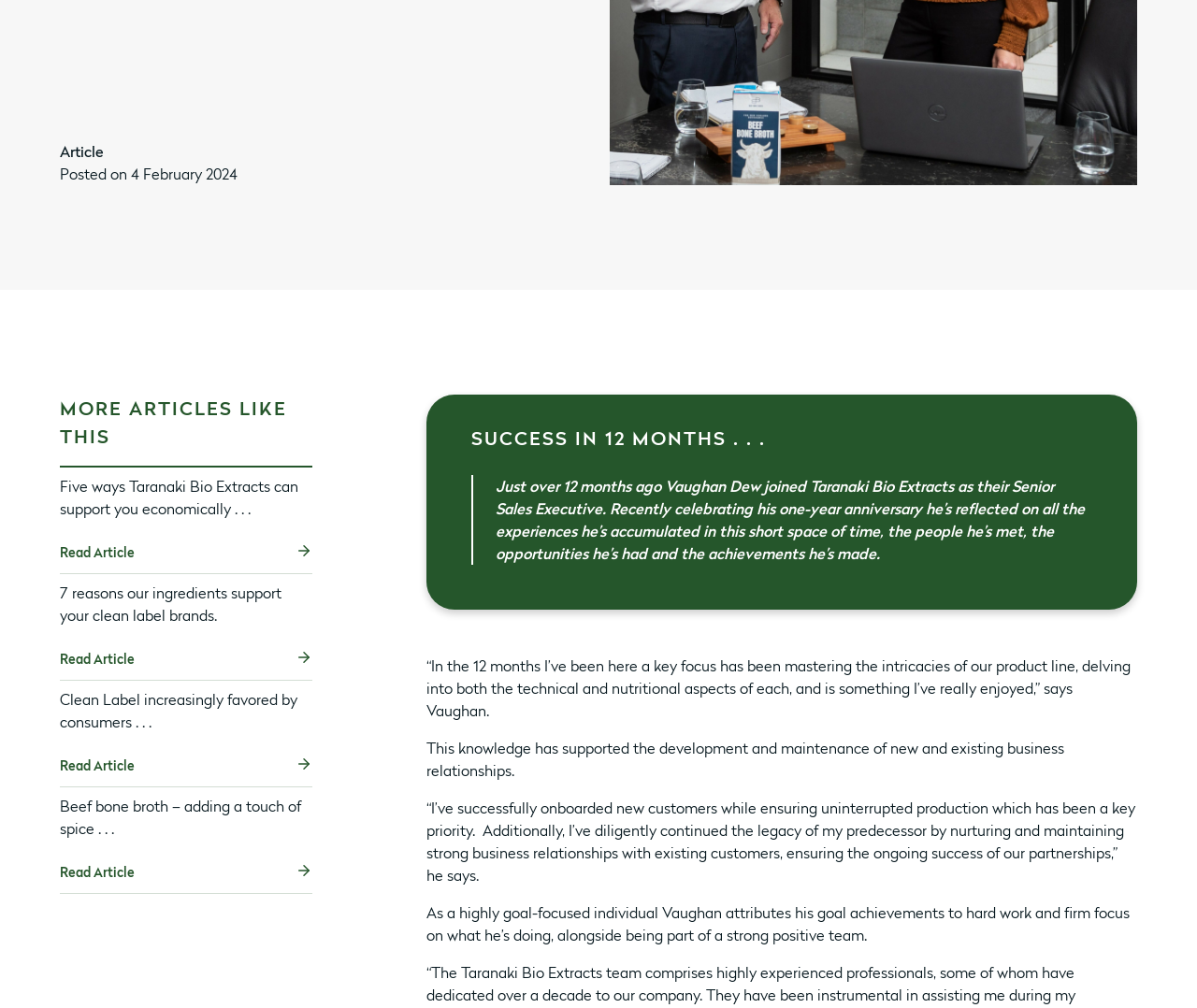Please find the bounding box for the following UI element description. Provide the coordinates in (top-left x, top-left y, bottom-right x, bottom-right y) format, with values between 0 and 1: Terms and Conditions

None